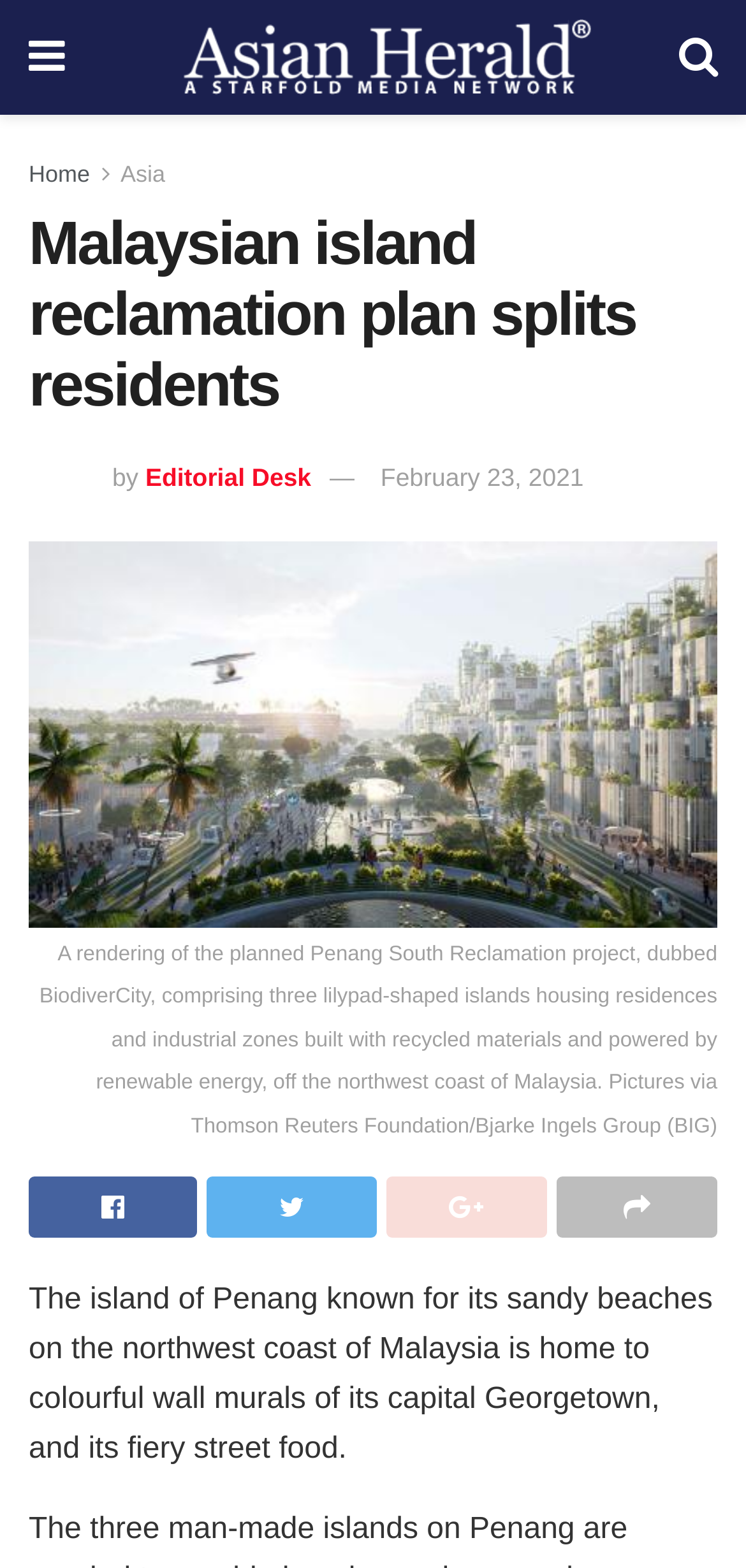Please determine the bounding box coordinates for the element with the description: "February 23, 2021".

[0.51, 0.295, 0.782, 0.313]